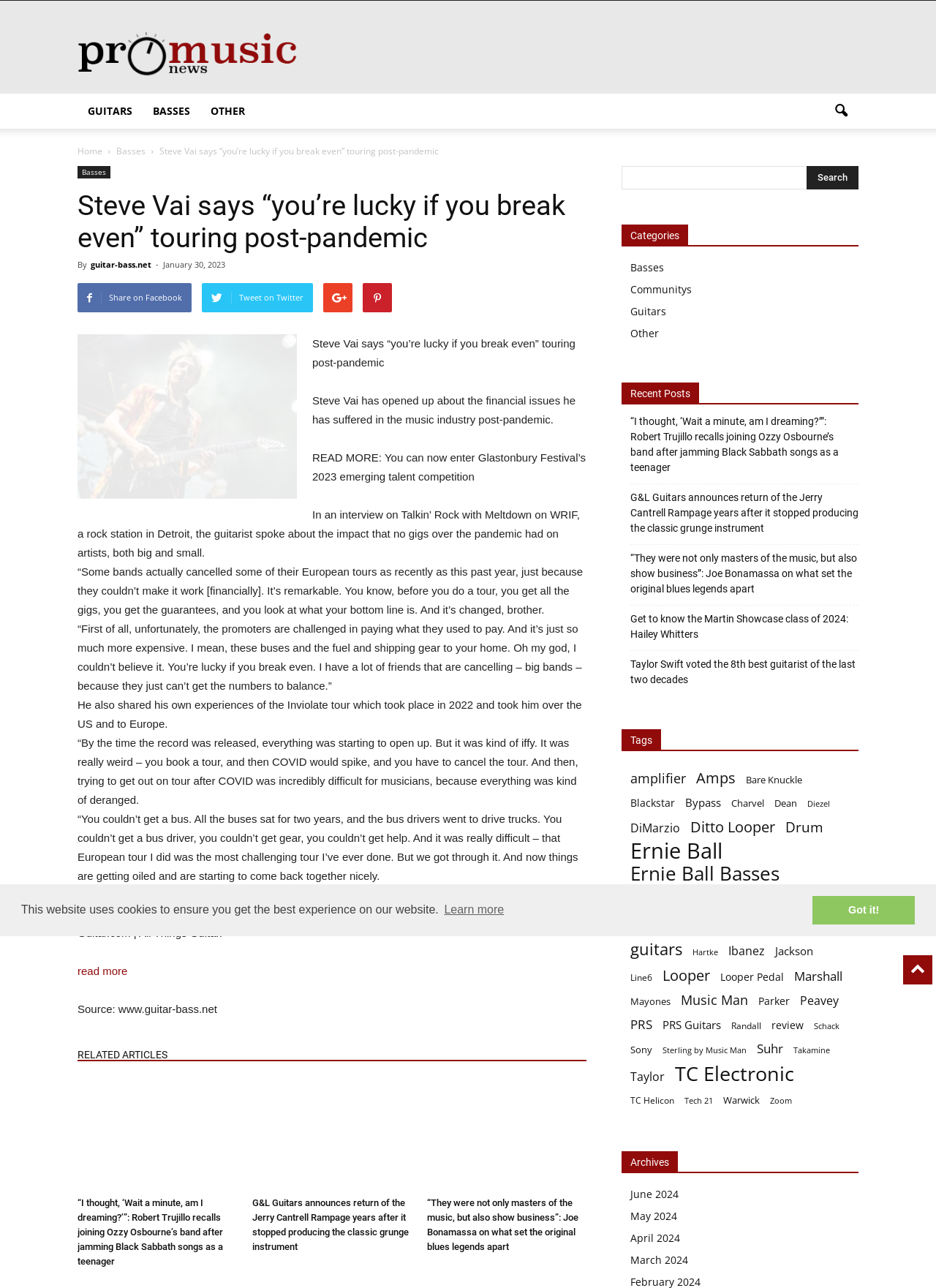What is the name of the guitarist mentioned in the article?
Please use the image to provide an in-depth answer to the question.

The name of the guitarist mentioned in the article can be determined by reading the article title 'Steve Vai says “you’re lucky if you break even” touring post-pandemic'.